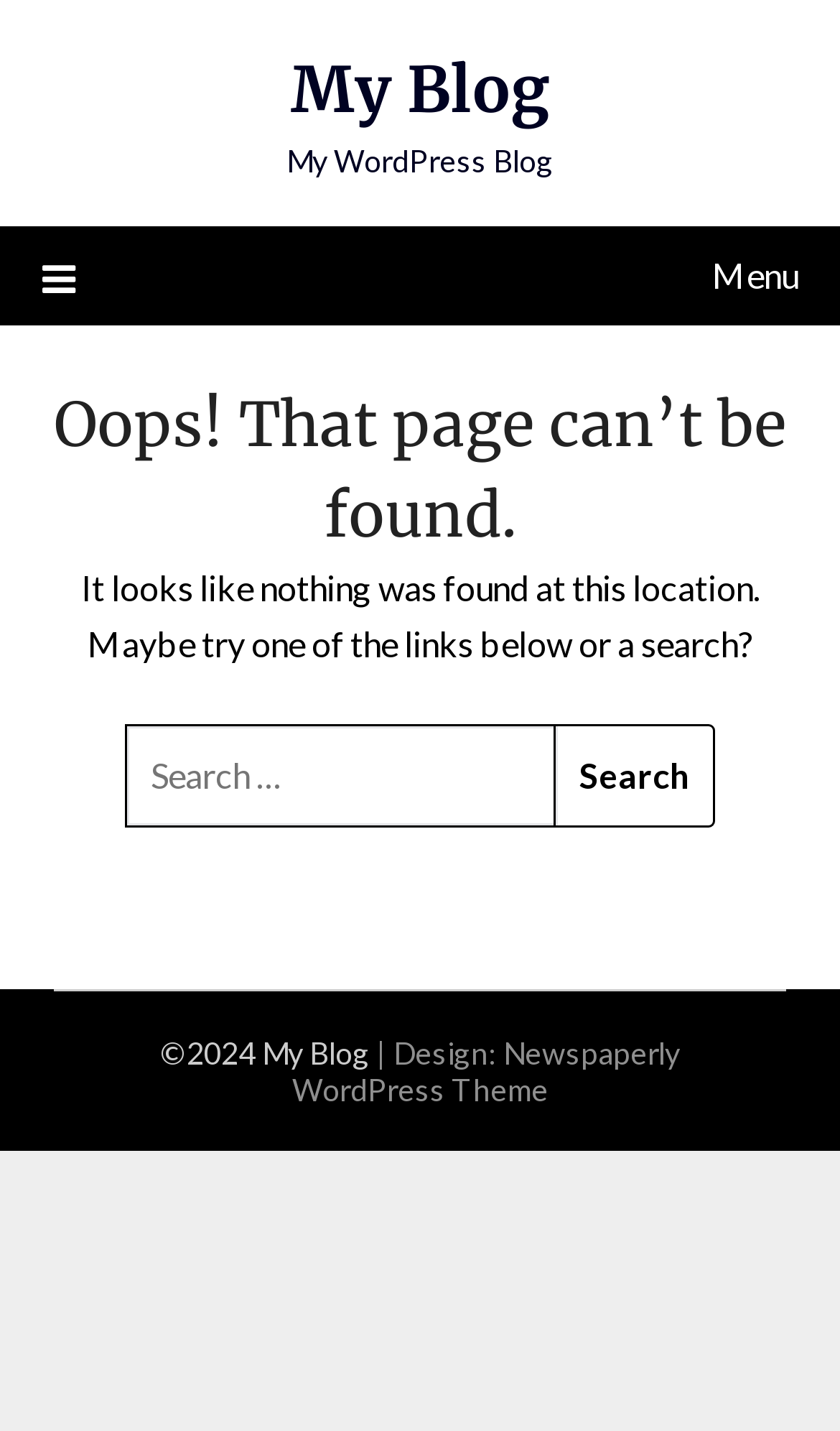Respond concisely with one word or phrase to the following query:
What is the purpose of the search box?

To search for content